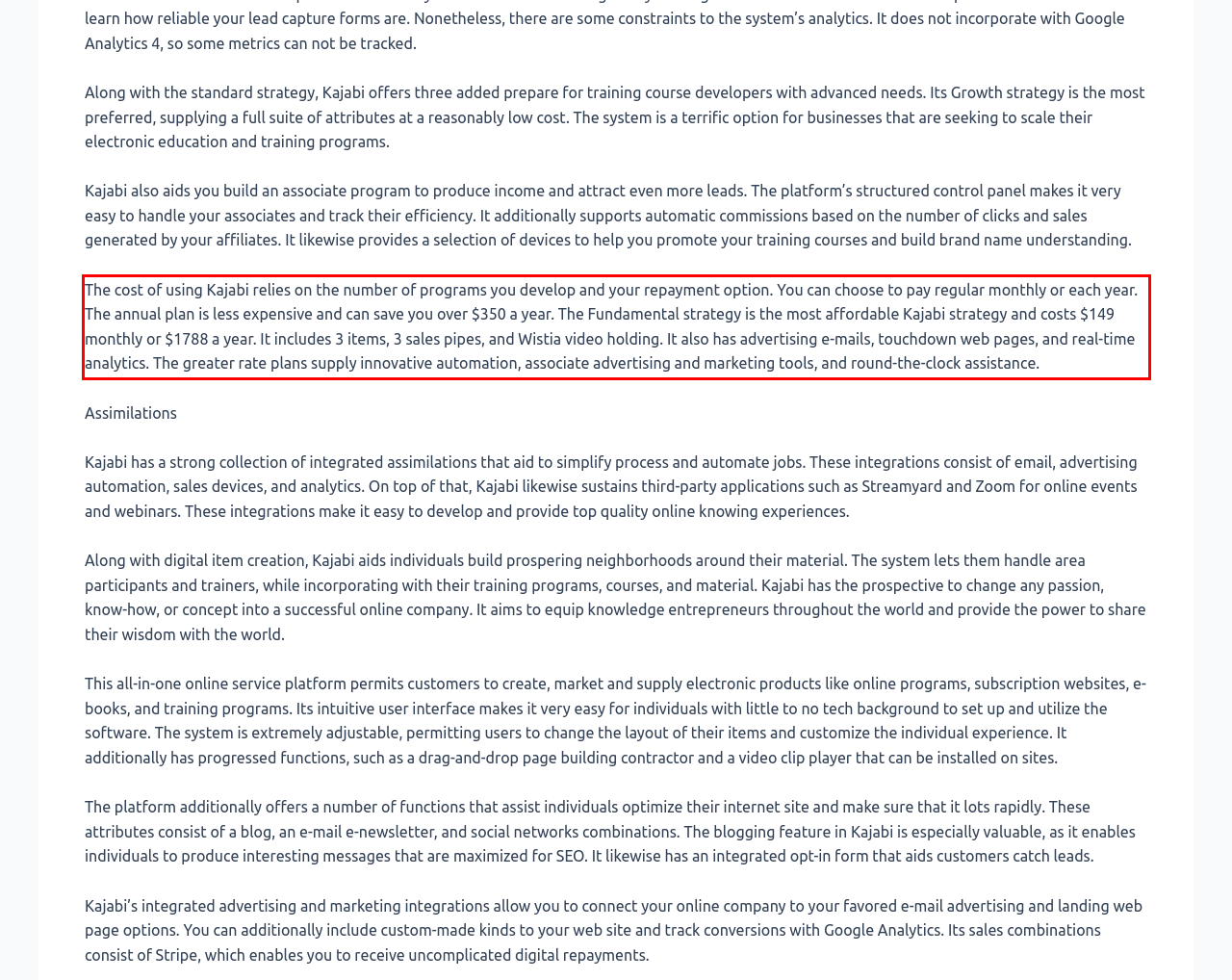Identify the text inside the red bounding box in the provided webpage screenshot and transcribe it.

The cost of using Kajabi relies on the number of programs you develop and your repayment option. You can choose to pay regular monthly or each year. The annual plan is less expensive and can save you over $350 a year. The Fundamental strategy is the most affordable Kajabi strategy and costs $149 monthly or $1788 a year. It includes 3 items, 3 sales pipes, and Wistia video holding. It also has advertising e-mails, touchdown web pages, and real-time analytics. The greater rate plans supply innovative automation, associate advertising and marketing tools, and round-the-clock assistance.